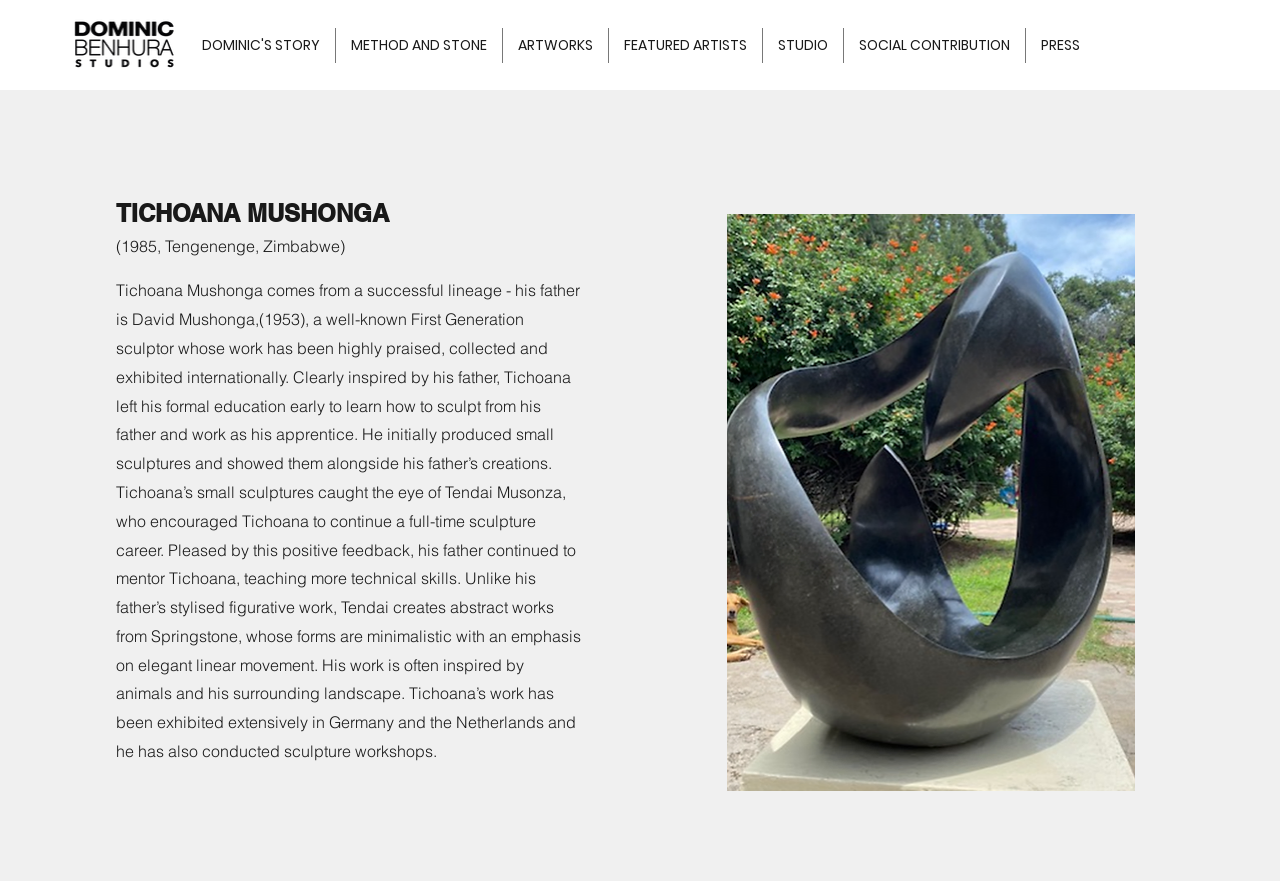Elaborate on the information and visuals displayed on the webpage.

The webpage is about Tichoana Mushonga, a Zimbabwean sculptor, and his artistic career. At the top of the page, there is a navigation bar with seven links: "DOMINIC'S STORY", "METHOD AND STONE", "ARTWORKS", "FEATURED ARTISTS", "STUDIO", "SOCIAL CONTRIBUTION", and "PRESS". These links are aligned horizontally and take up most of the top section of the page.

Below the navigation bar, there is a section with a link to an unknown destination, which is positioned to the left of the page. 

The main content of the page is divided into three sections. The first section has two headings, "TICHOANA MUSHONGA" and "(1985, Tengenenge, Zimbabwe)", which are positioned side by side. The second section is a paragraph of text that provides a brief biography of Tichoana Mushonga, including his background, inspiration, and artistic style. This text is positioned below the headings and takes up most of the page. The text describes Tichoana's journey as a sculptor, his influences, and his exhibitions in Germany and the Netherlands.